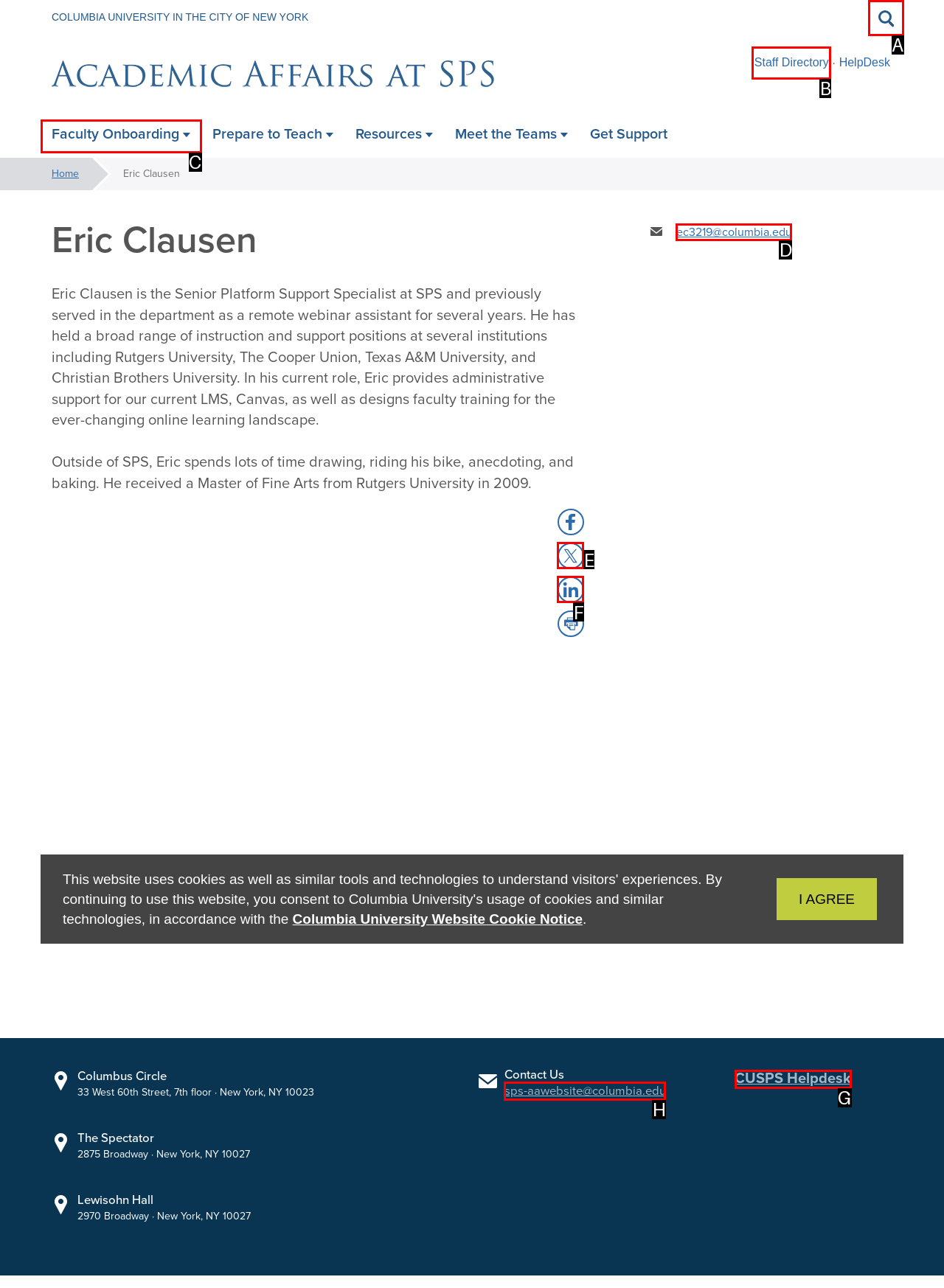Select the letter of the HTML element that best fits the description: Share to LinkedIn LinkedIn
Answer with the corresponding letter from the provided choices.

F